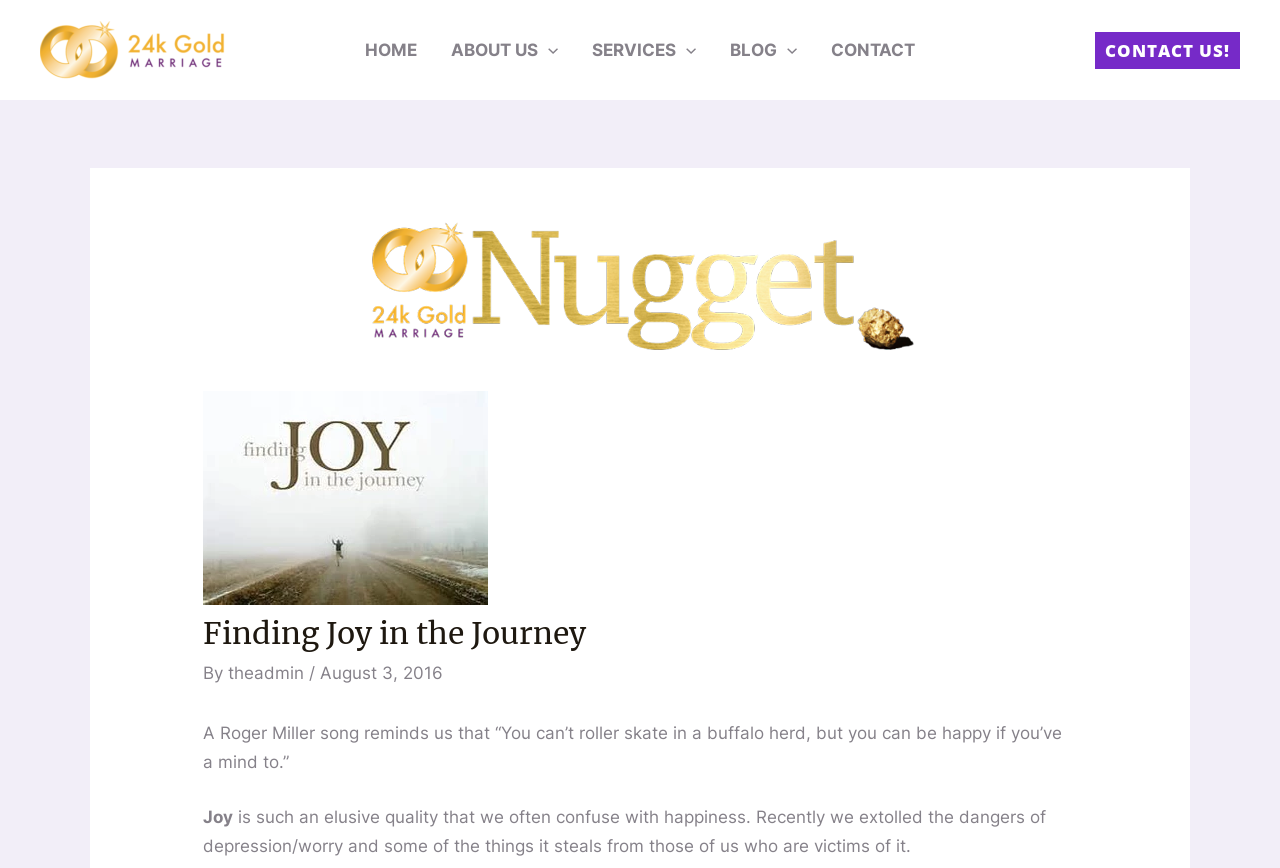What is the date of the article?
Answer with a single word or phrase, using the screenshot for reference.

August 3, 2016